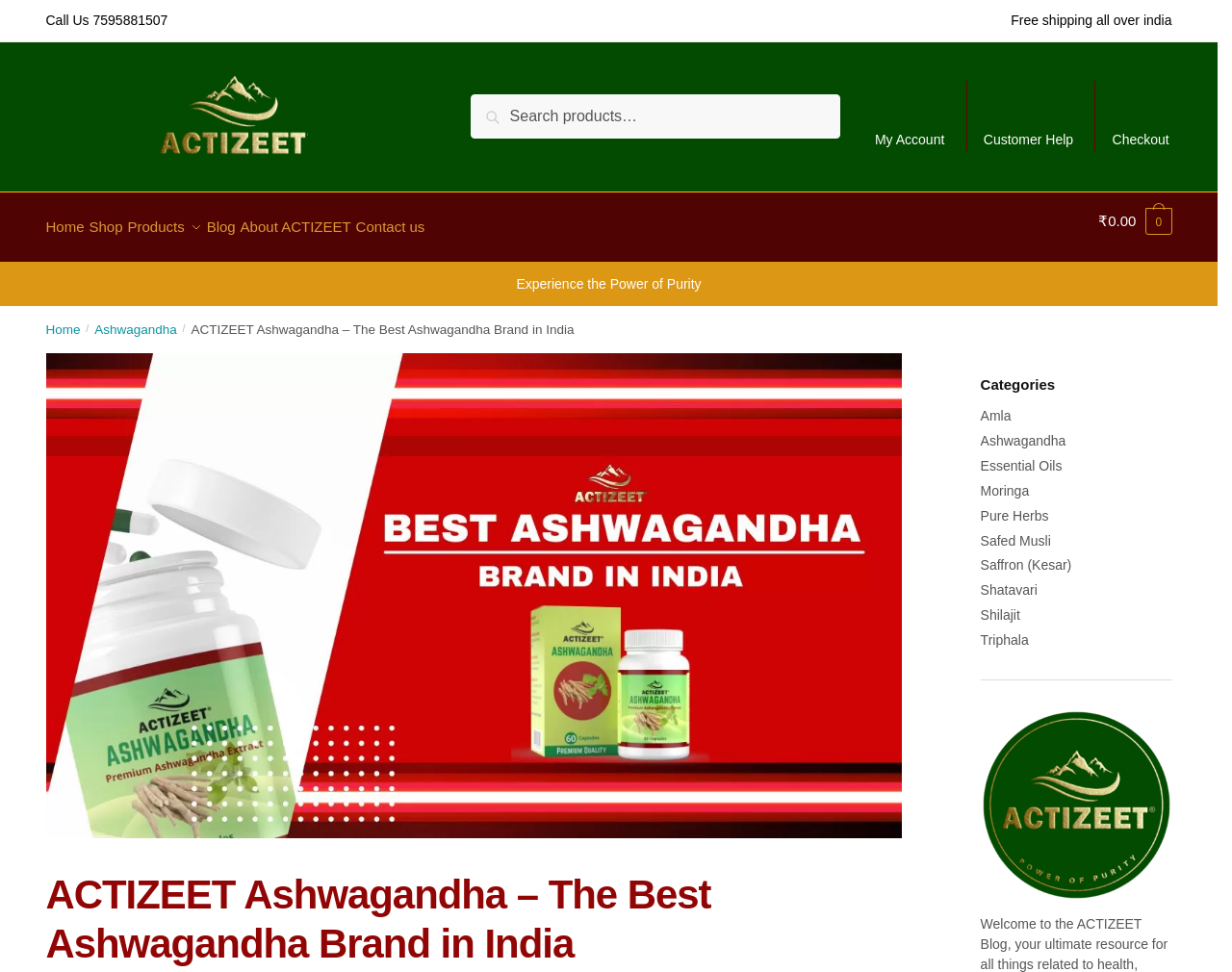Please predict the bounding box coordinates of the element's region where a click is necessary to complete the following instruction: "View Ashwagandha products". The coordinates should be represented by four float numbers between 0 and 1, i.e., [left, top, right, bottom].

[0.077, 0.32, 0.144, 0.334]